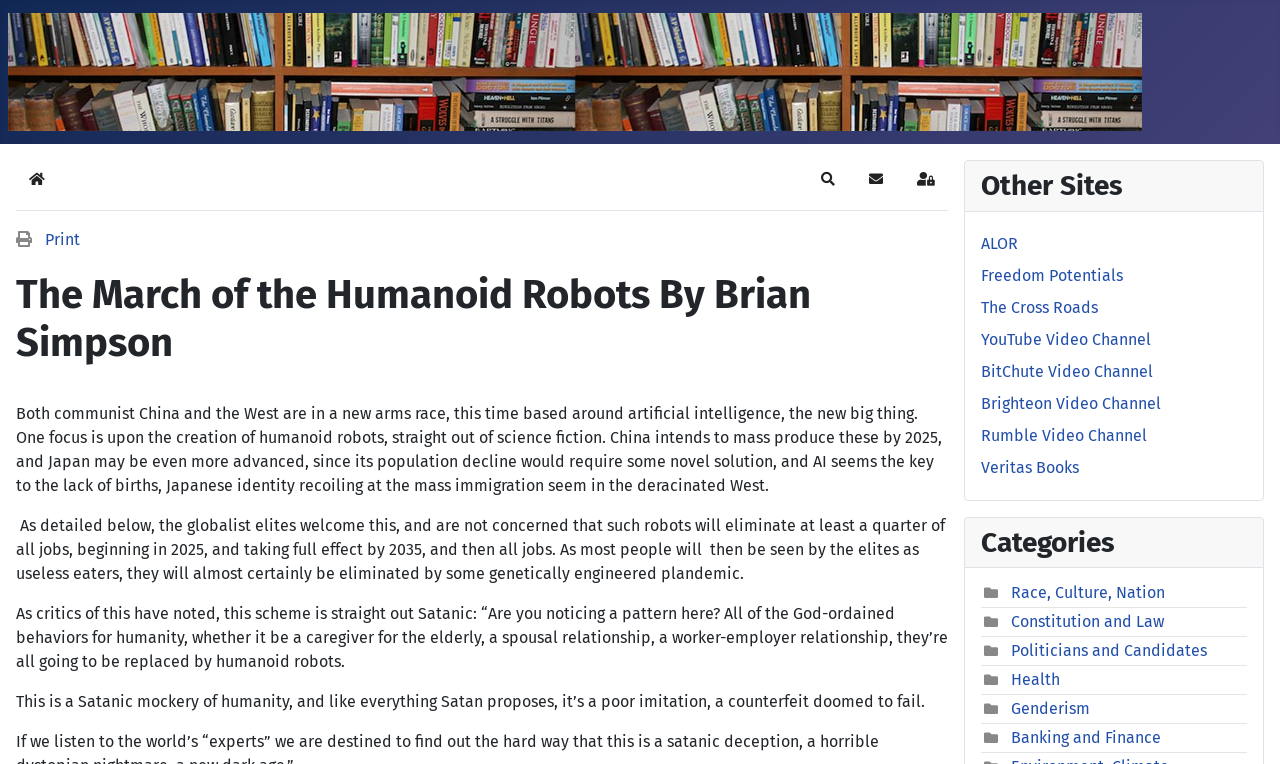Locate the bounding box coordinates of the element's region that should be clicked to carry out the following instruction: "Click the 'Search' button". The coordinates need to be four float numbers between 0 and 1, i.e., [left, top, right, bottom].

[0.631, 0.209, 0.662, 0.259]